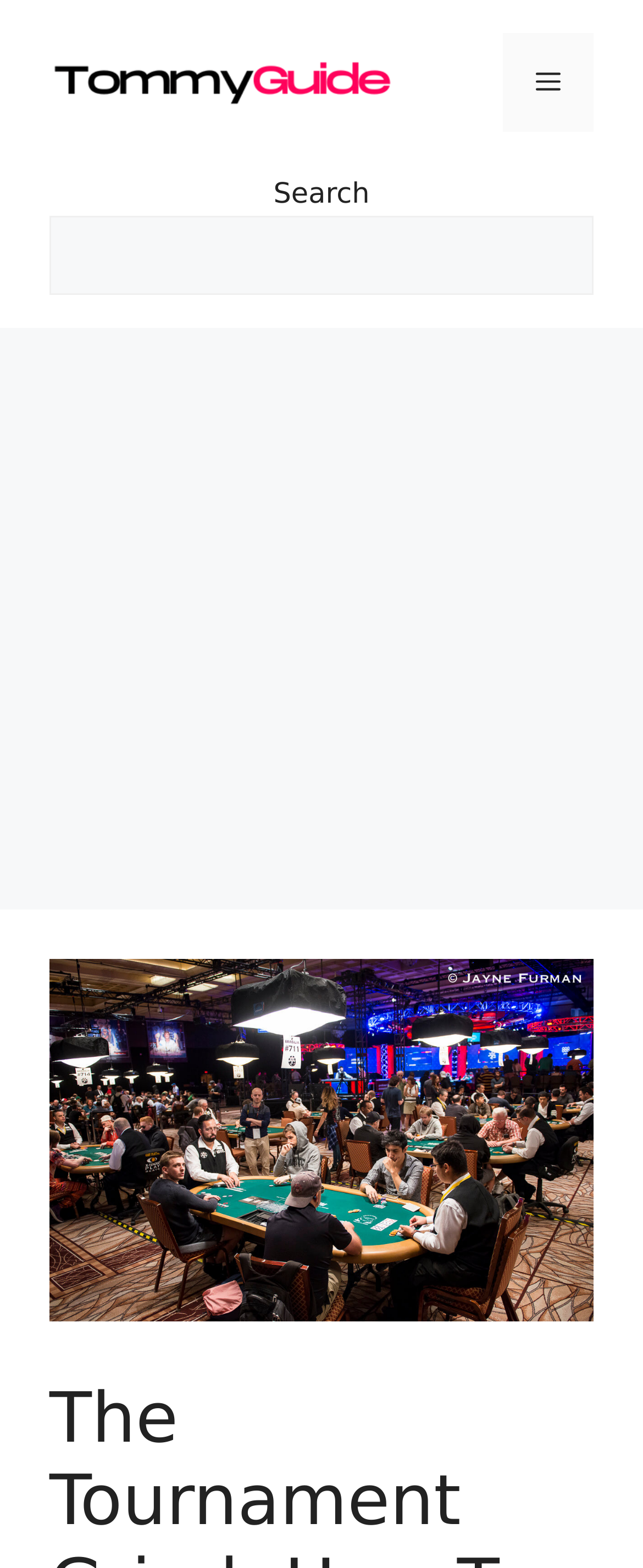Answer the question below in one word or phrase:
What is the logo of the website?

Tommy Guide